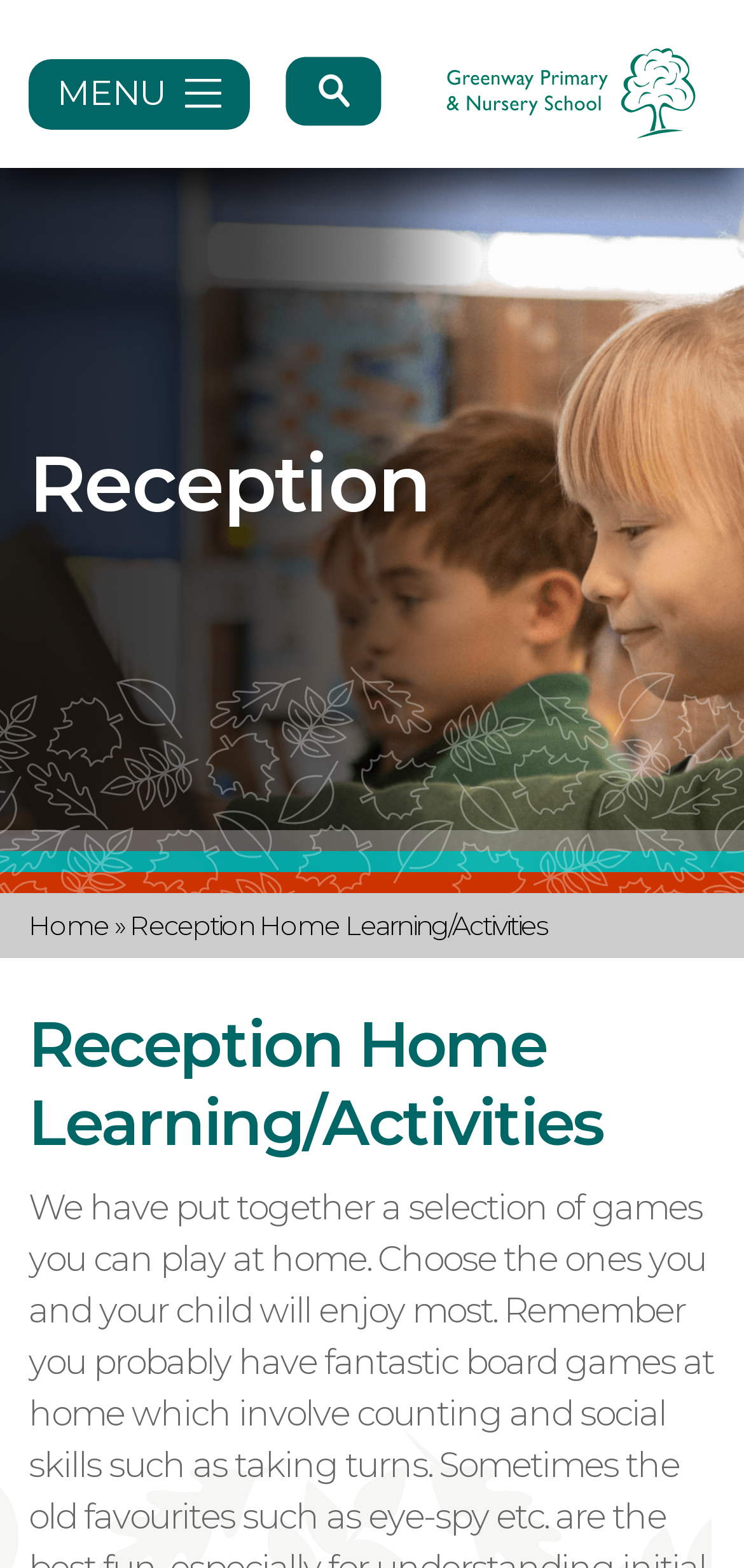What is the logo image located? Analyze the screenshot and reply with just one word or a short phrase.

Top-right corner